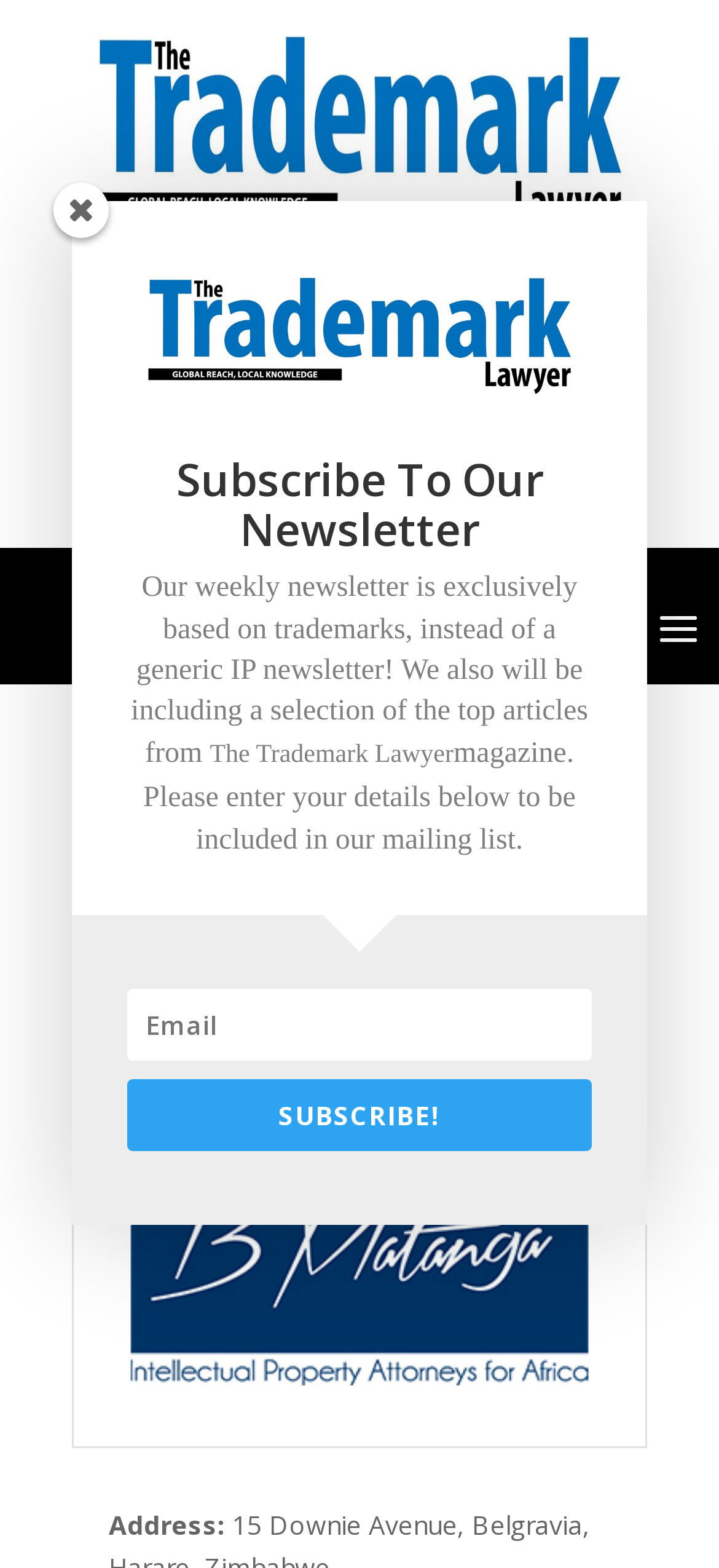Summarize the contents and layout of the webpage in detail.

The webpage is about BMatanga IP Attorneys, an intellectual property law boutique law firm founded in Harare, Zimbabwe. At the top, there is a logo image and a link, taking up most of the width. Below this, there is another image and a link, similar in size and position to the first pair. 

On the right side, there is a button labeled 'U', positioned roughly in the middle of the page. 

Further down, there is a link labeled 'AFRICA', followed by a heading that reads 'BMatanga'. 

Below this, there is a section that appears to be a newsletter subscription form. It starts with a heading that says 'Subscribe To Our Newsletter', followed by a paragraph of text that describes the newsletter's content. The text is divided into three blocks, with the first block describing the newsletter's focus on trademarks, the second block mentioning 'The Trademark Lawyer' magazine, and the third block asking users to enter their details to be included in the mailing list. 

Underneath the text, there is a textbox labeled 'Email' where users can enter their email address, and a button labeled 'SUBSCRIBE!' to complete the subscription process.